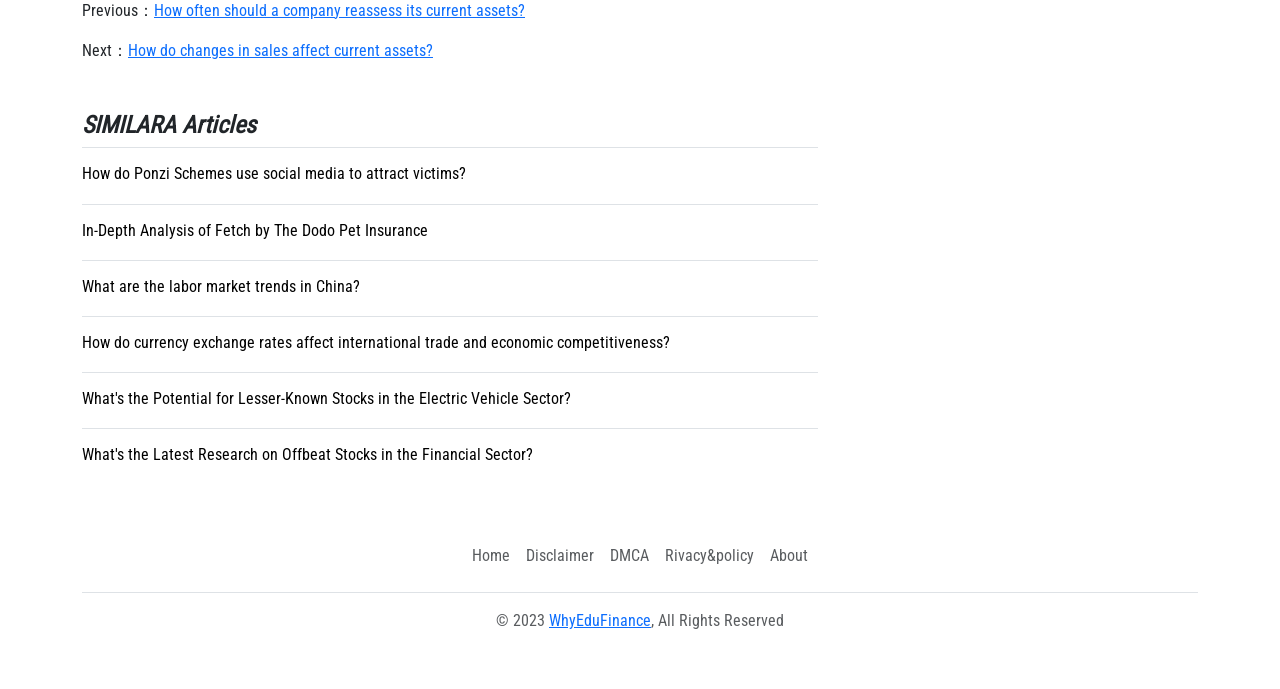Locate the bounding box coordinates of the element's region that should be clicked to carry out the following instruction: "Click on 'How often should a company reassess its current assets?'". The coordinates need to be four float numbers between 0 and 1, i.e., [left, top, right, bottom].

[0.12, 0.001, 0.41, 0.028]